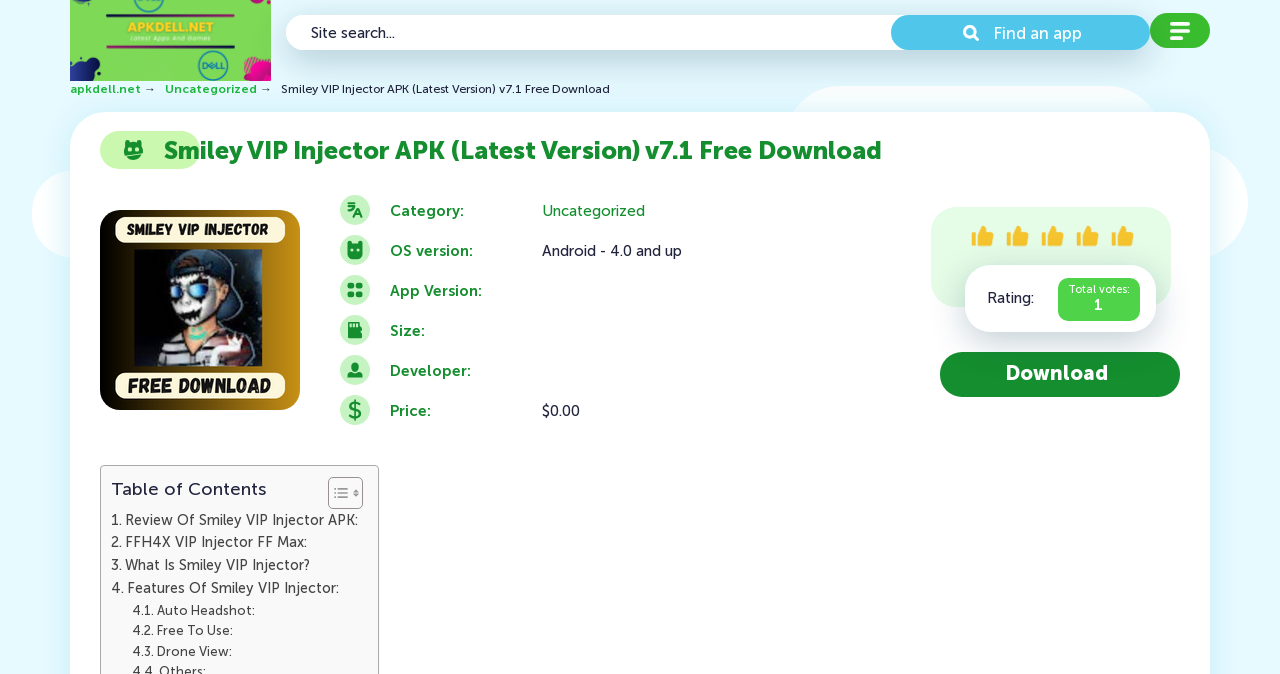Write an exhaustive caption that covers the webpage's main aspects.

This webpage is about Smiley VIP Injector APK, a mobile application for Free Fire players. At the top, there is a search box and a button to find an app. On the top-right corner, there is a button with no text. Below the search box, there is a link to the website "apkdell.net" and a navigation menu with an "Uncategorized" category.

The main content of the webpage is about Smiley VIP Injector APK, with a heading and an image of the app. Below the image, there are details about the app, including its category, OS version, app version, size, developer, and price. The price is listed as free, with a rating and total votes section nearby.

On the right side of the page, there are pagination links from 1 to 5. Below the pagination links, there is a "Download" button. When clicked, it expands to show a table of contents with links to different sections, including a review of the app, its features, and what it is.

The features of Smiley VIP Injector APK are listed, including auto headshot, free to use, and drone view. Overall, the webpage provides information and a download link for the Smiley VIP Injector APK, a mobile application for Free Fire players.